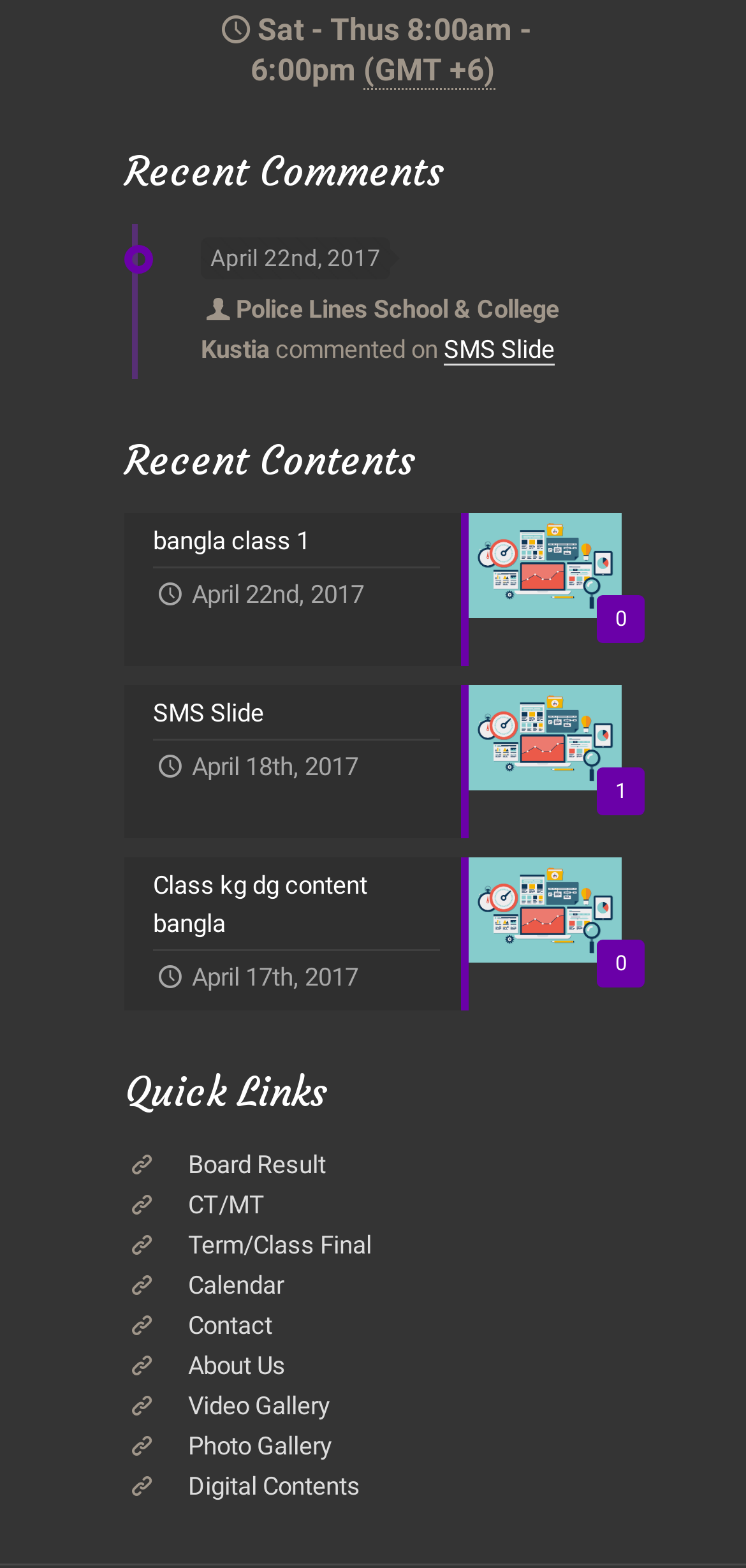Please specify the bounding box coordinates for the clickable region that will help you carry out the instruction: "explore Content Img 0 bangla class 1".

[0.167, 0.327, 0.833, 0.425]